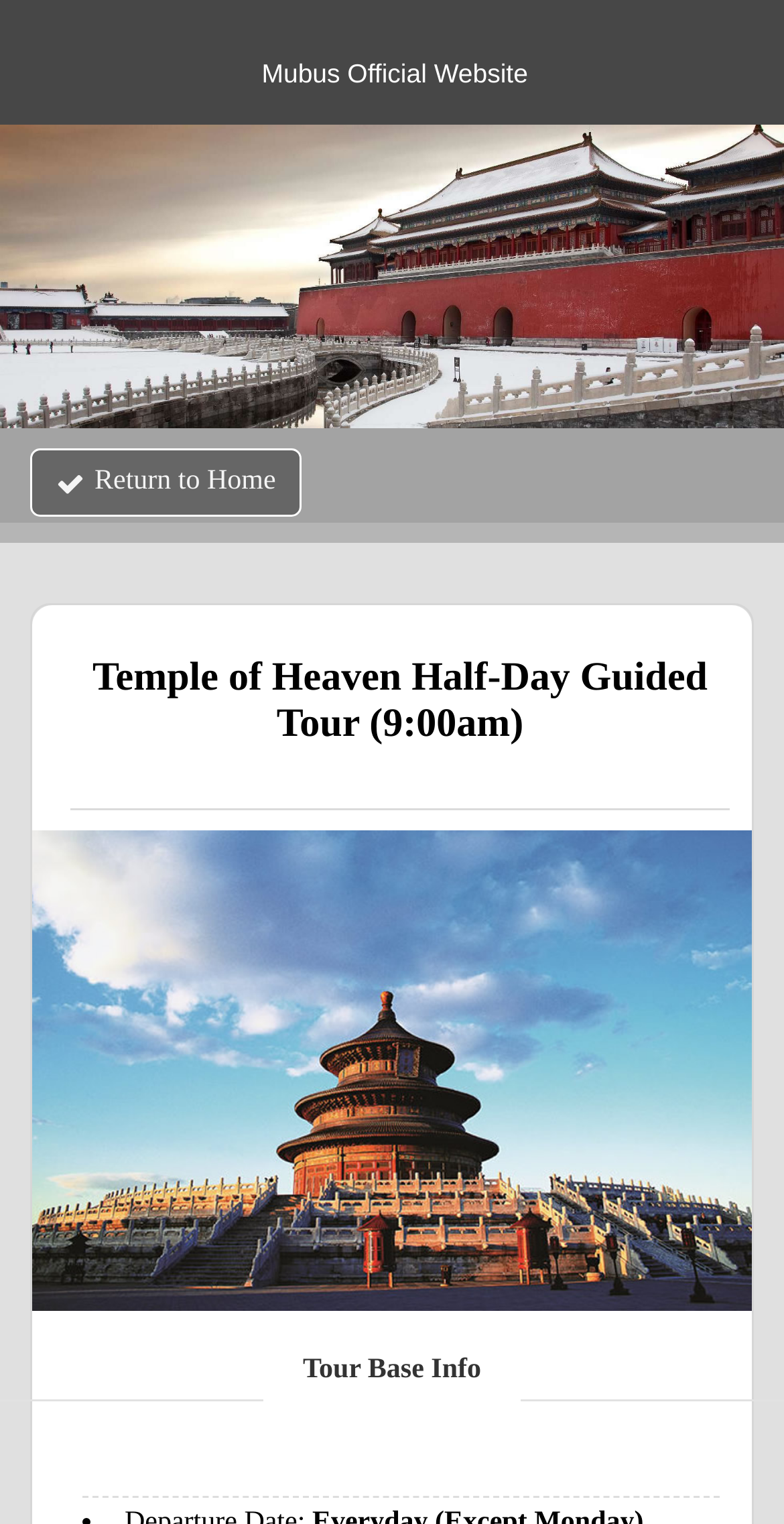Using the webpage screenshot, locate the HTML element that fits the following description and provide its bounding box: "Return to Home".

[0.038, 0.294, 0.385, 0.339]